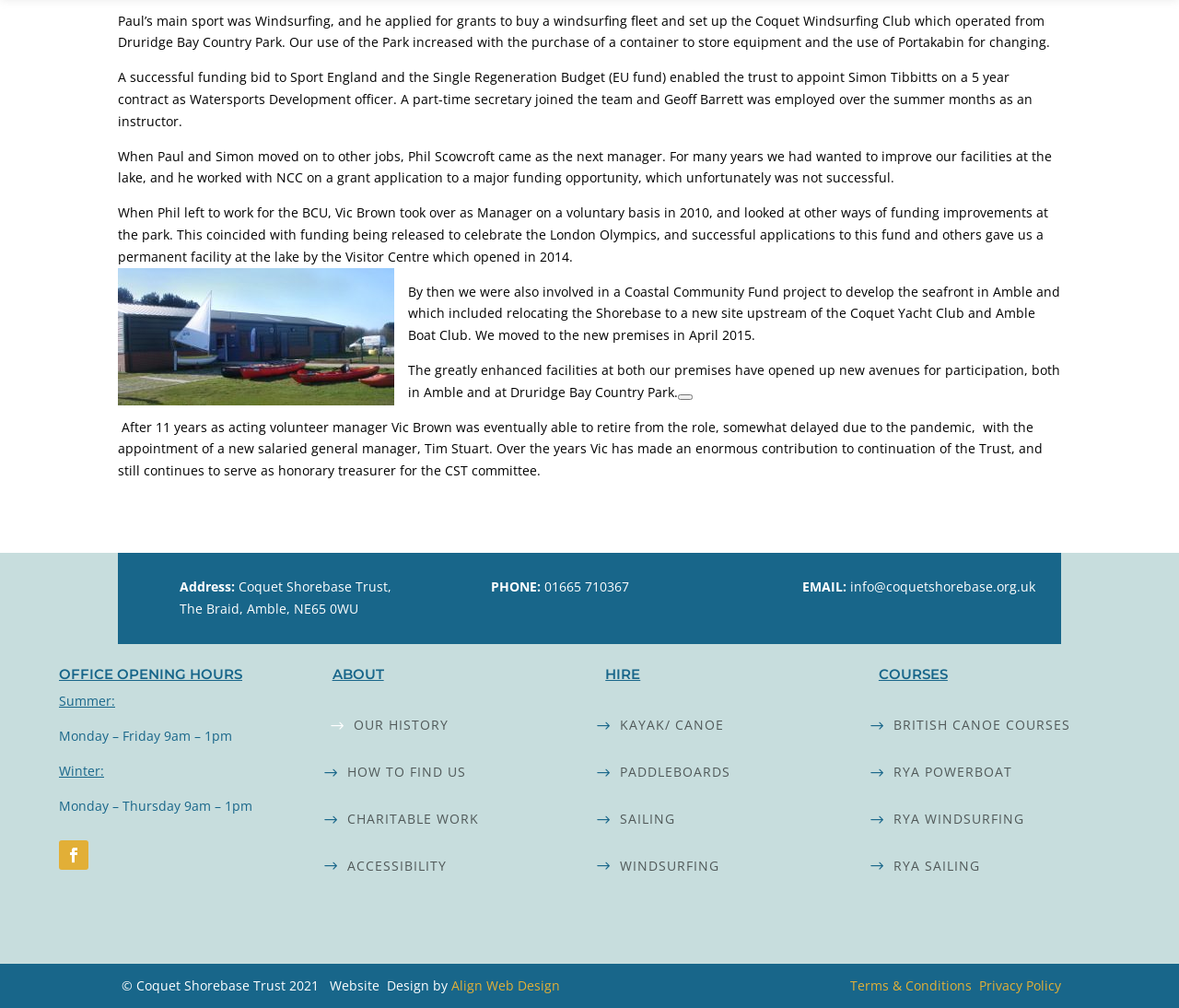Give a one-word or short phrase answer to the question: 
What is the name of the trust mentioned on the webpage?

Coquet Shorebase Trust